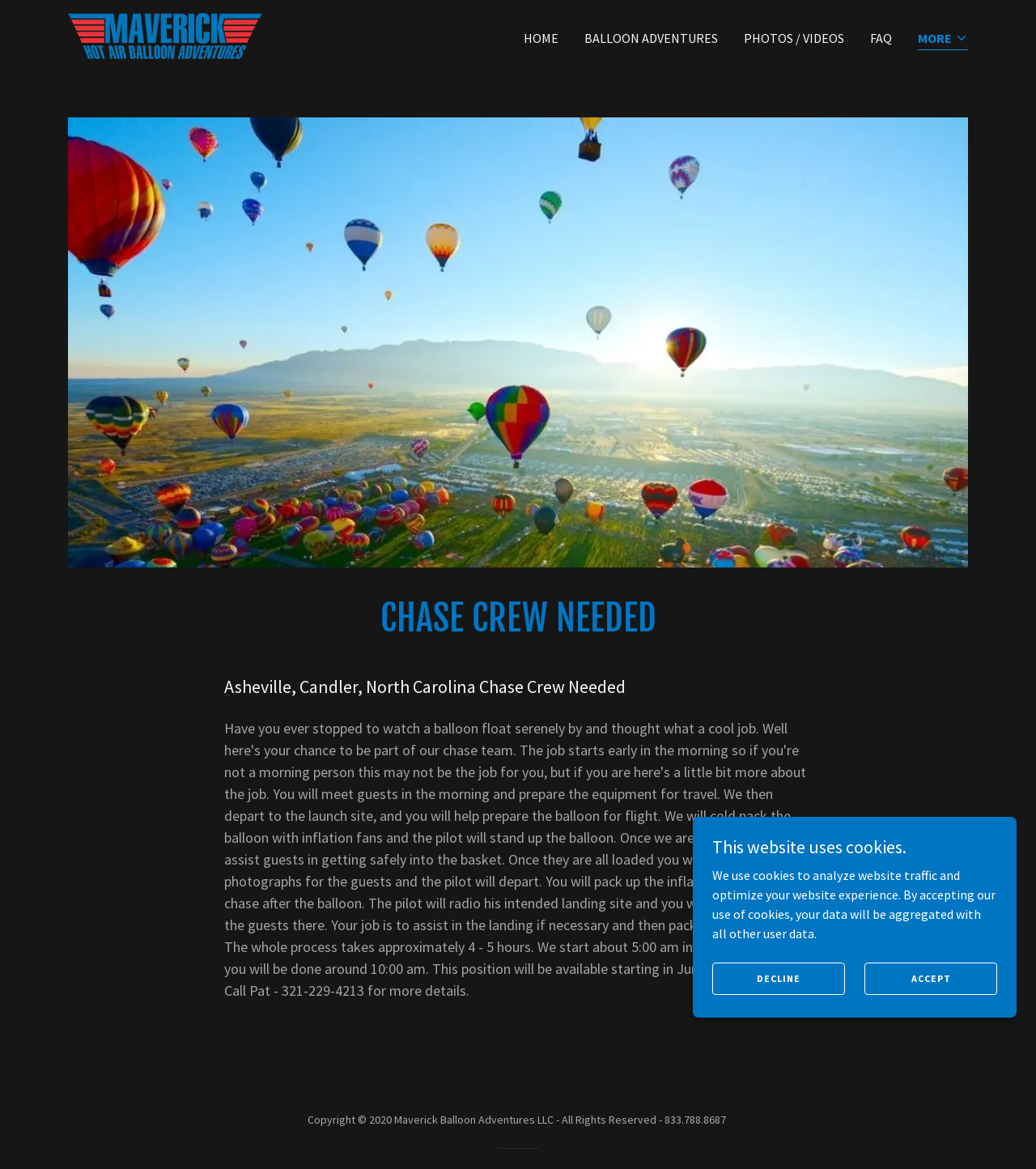Highlight the bounding box coordinates of the region I should click on to meet the following instruction: "Click on the 'MORE' button".

[0.886, 0.024, 0.934, 0.043]